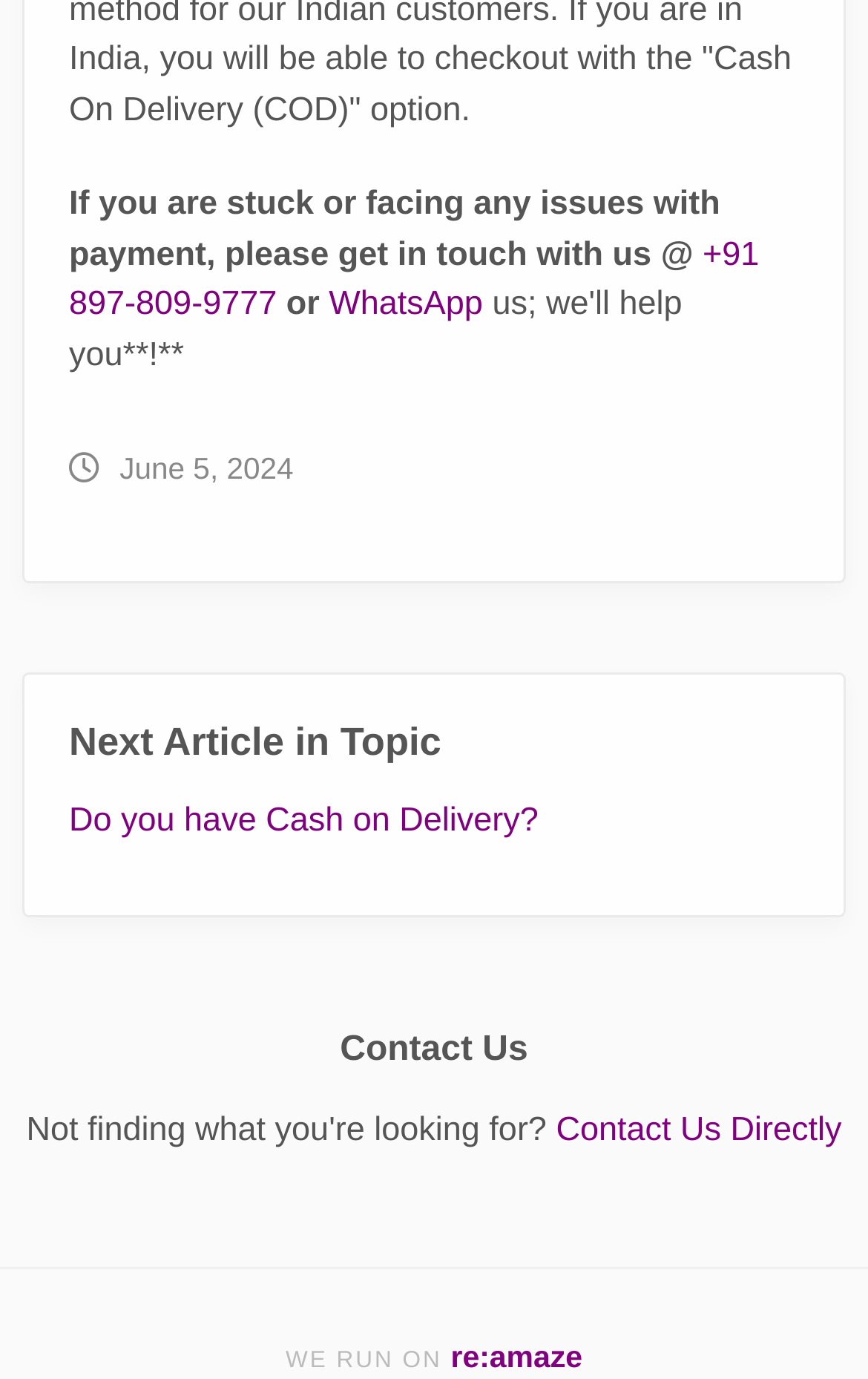Using the element description Contact Us Directly, predict the bounding box coordinates for the UI element. Provide the coordinates in (top-left x, top-left y, bottom-right x, bottom-right y) format with values ranging from 0 to 1.

[0.641, 0.805, 0.97, 0.833]